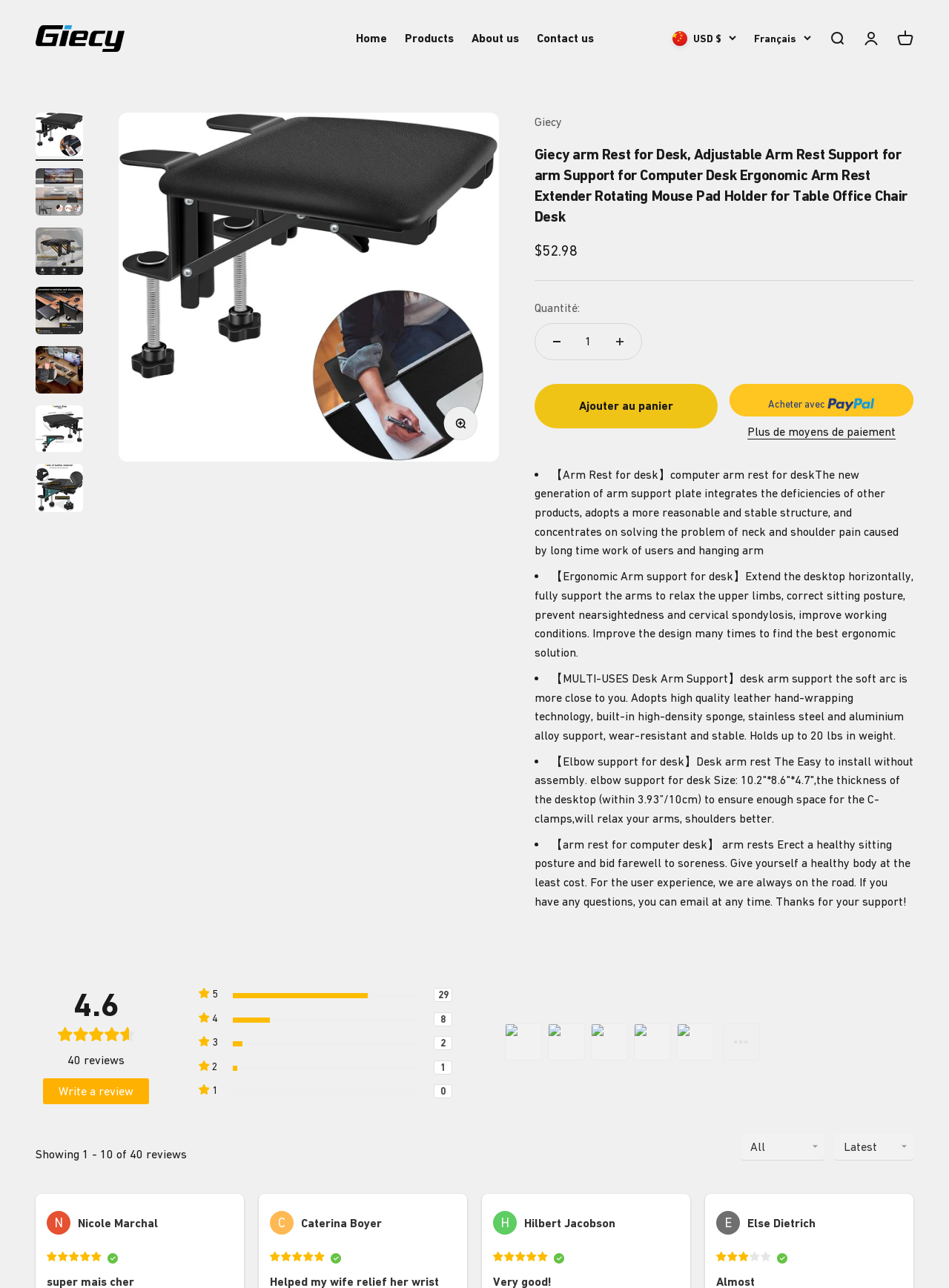Please determine the bounding box coordinates of the section I need to click to accomplish this instruction: "Add to cart".

[0.563, 0.298, 0.757, 0.333]